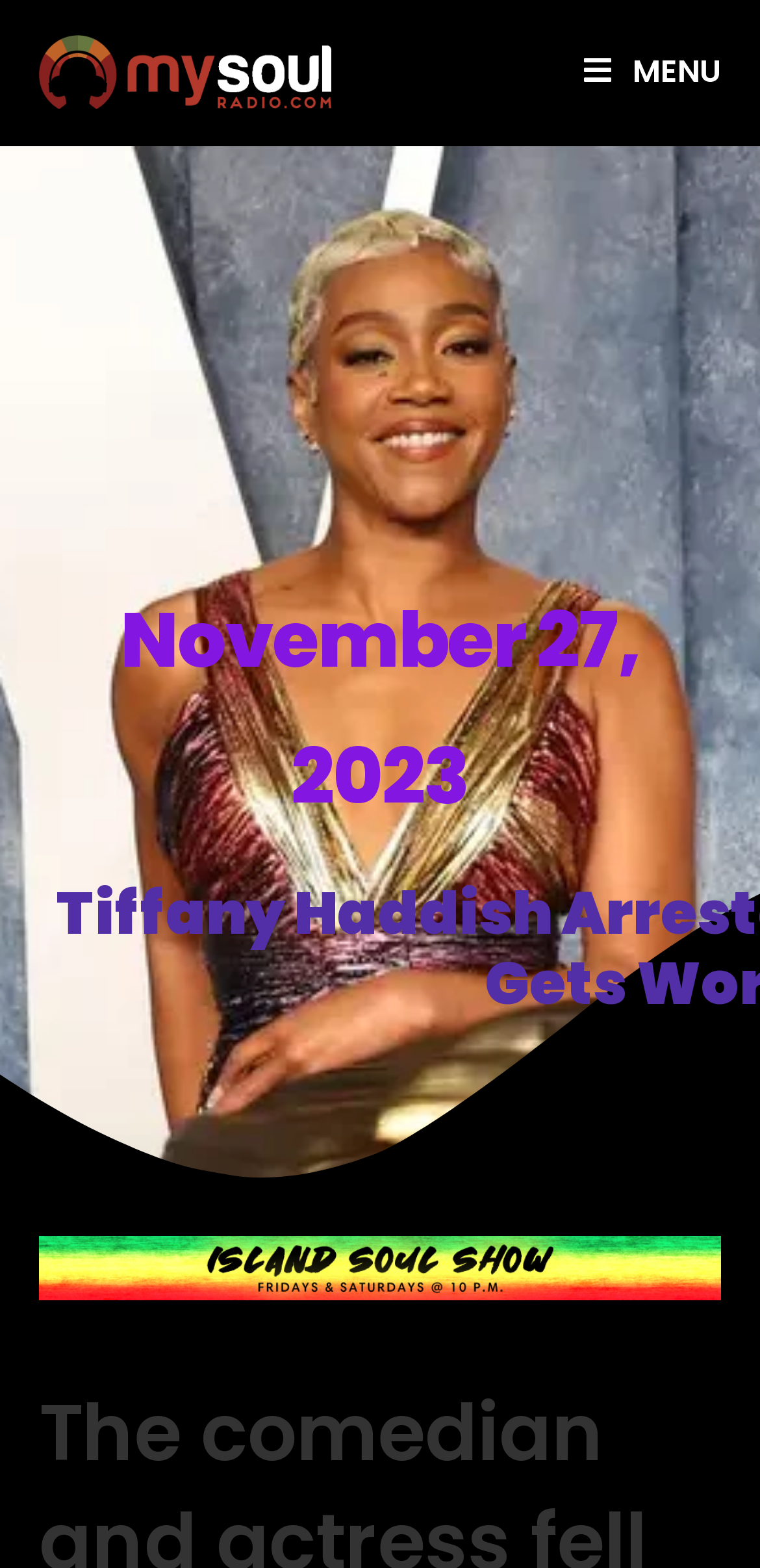Find and generate the main title of the webpage.

Tiffany Haddish Arrested For DUI, And It Gets Worse